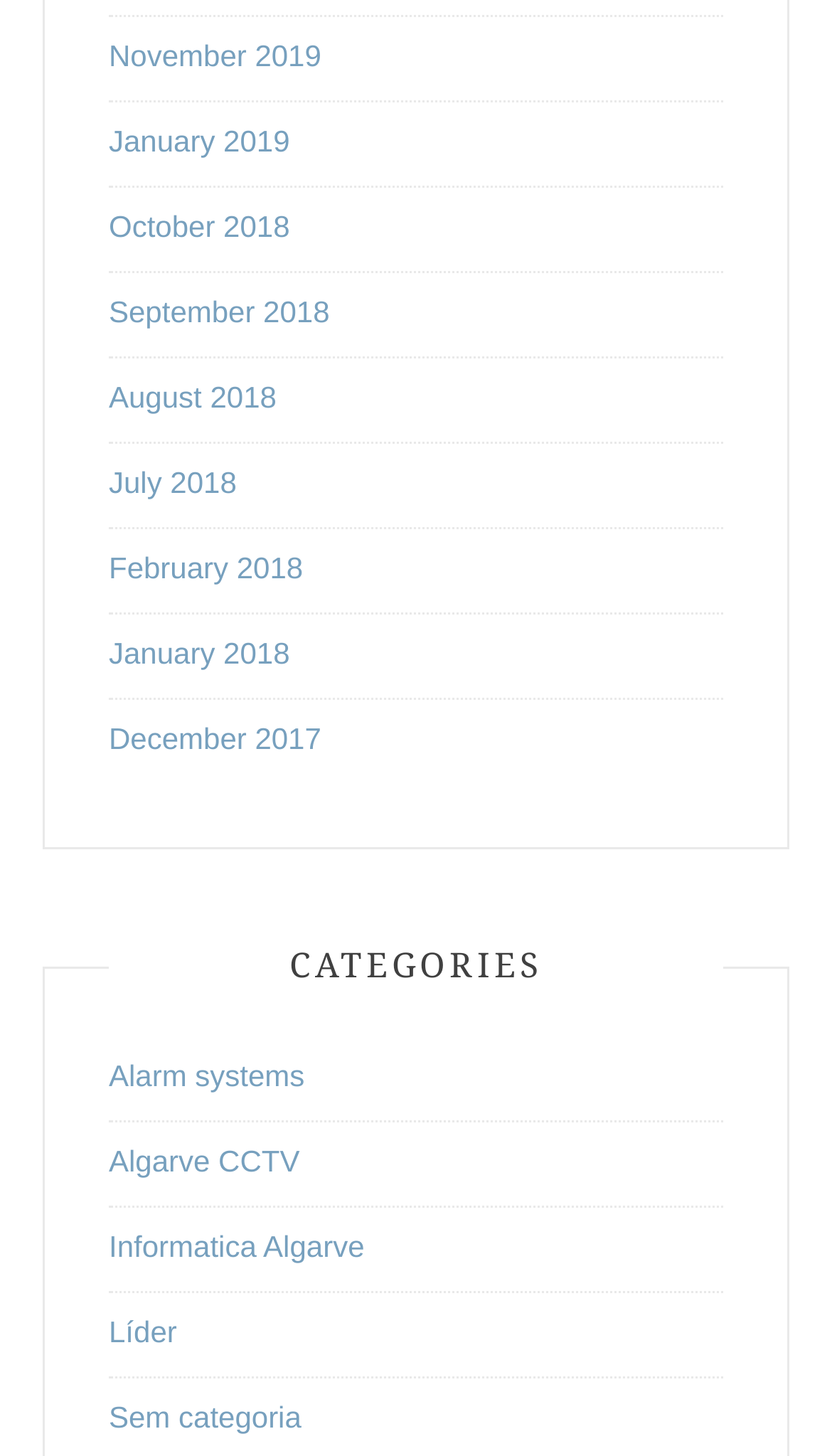Is 'January 2019' listed above 'November 2019'?
Answer the question based on the image using a single word or a brief phrase.

No